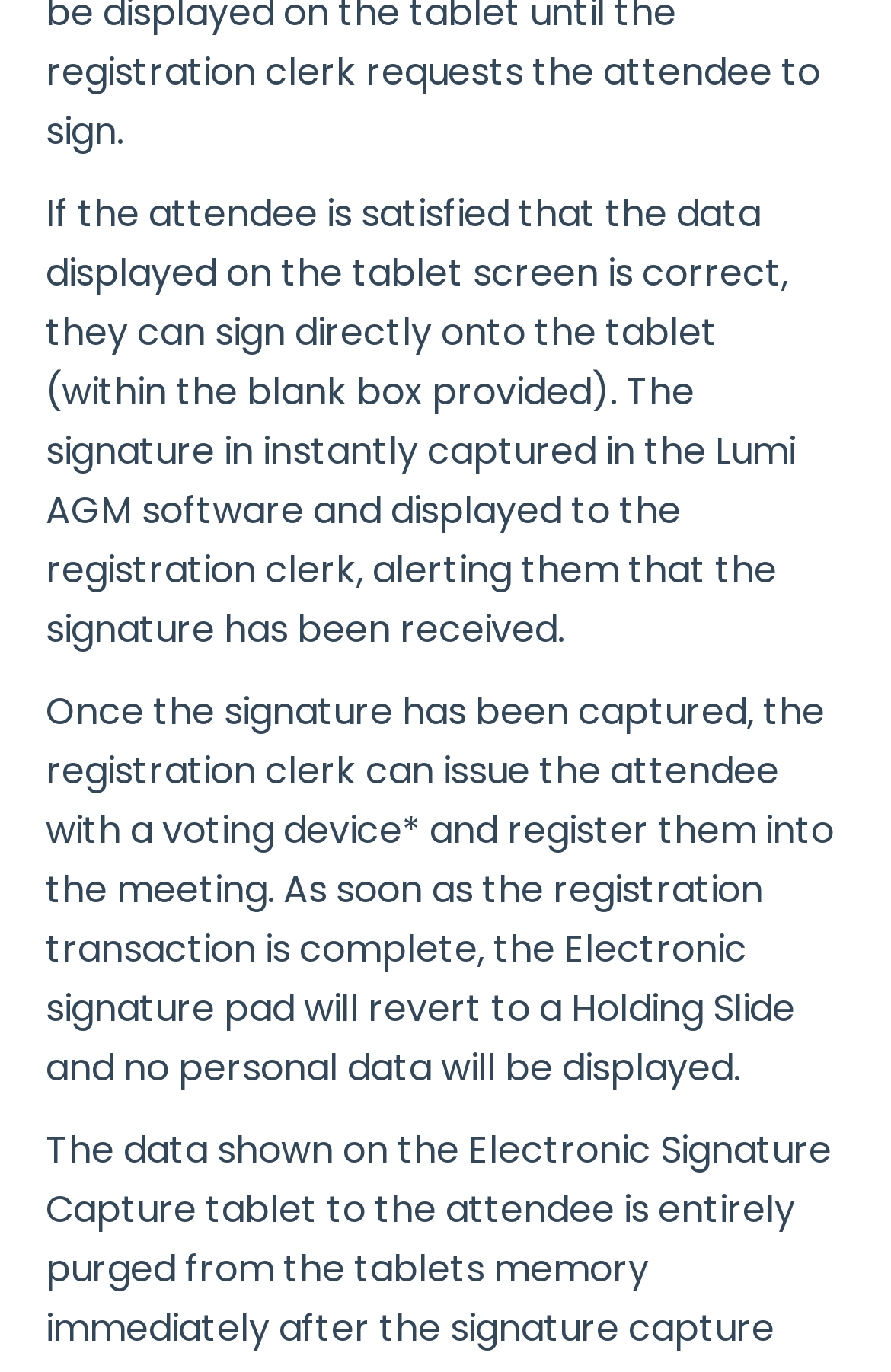Specify the bounding box coordinates of the area to click in order to follow the given instruction: "visit Meeting."

[0.0, 0.879, 1.0, 0.926]